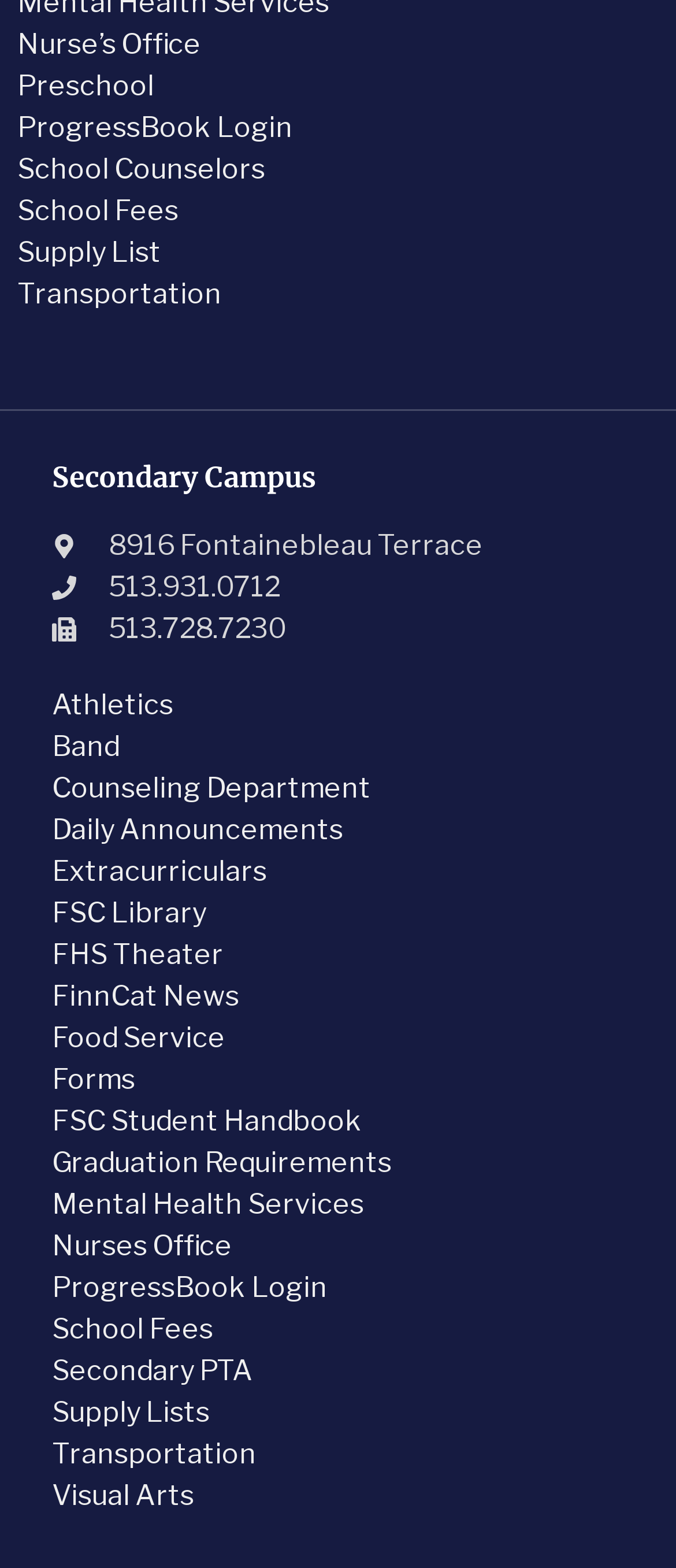Please find the bounding box coordinates of the element that you should click to achieve the following instruction: "check Daily Announcements". The coordinates should be presented as four float numbers between 0 and 1: [left, top, right, bottom].

[0.077, 0.519, 0.508, 0.54]